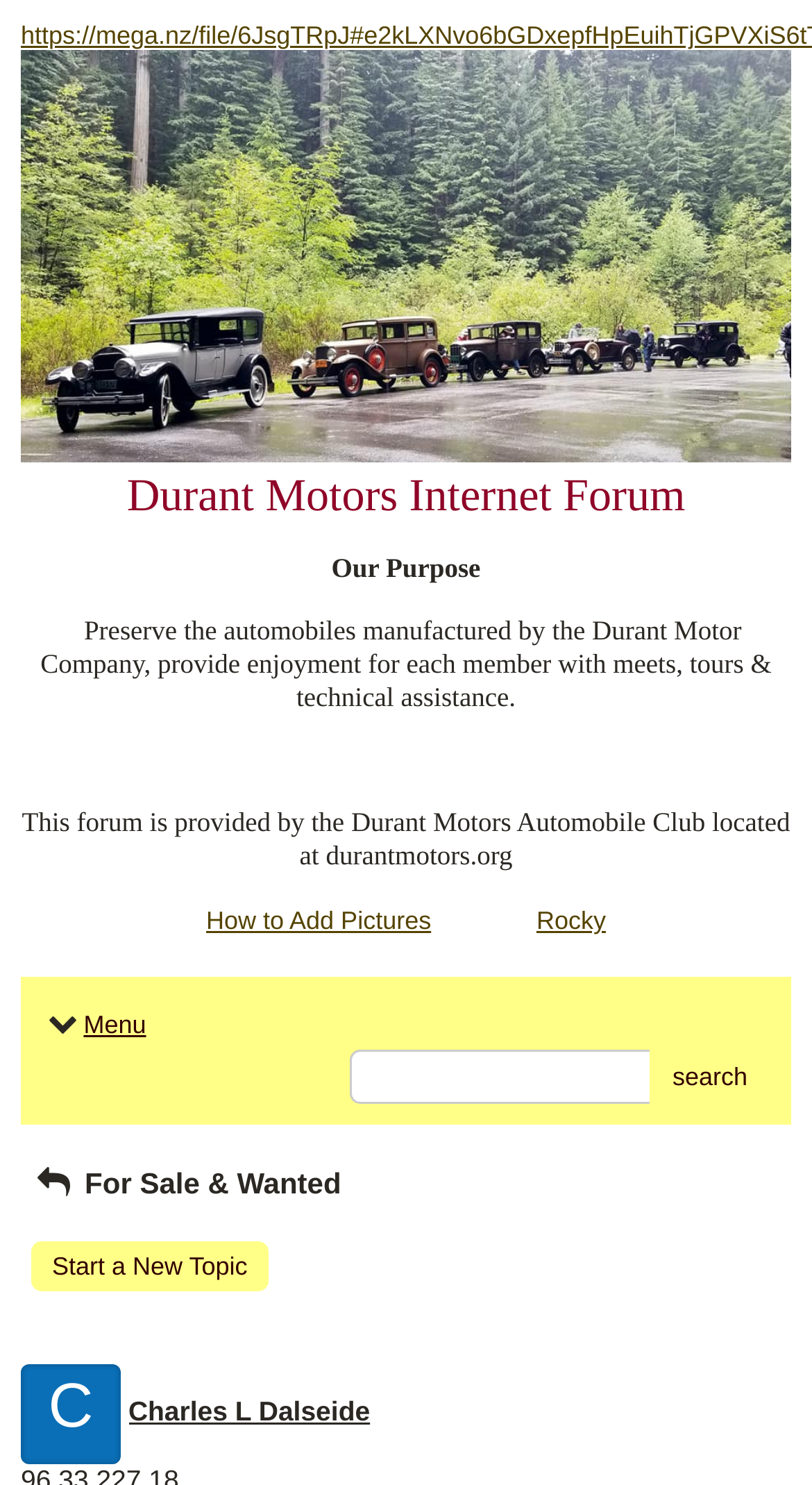Using the image as a reference, answer the following question in as much detail as possible:
What is the function of the button at the bottom right?

The button at the bottom right has the text 'search' on it, indicating that its function is to search for something, likely related to the forum or the Durant Motors Automobile Club.